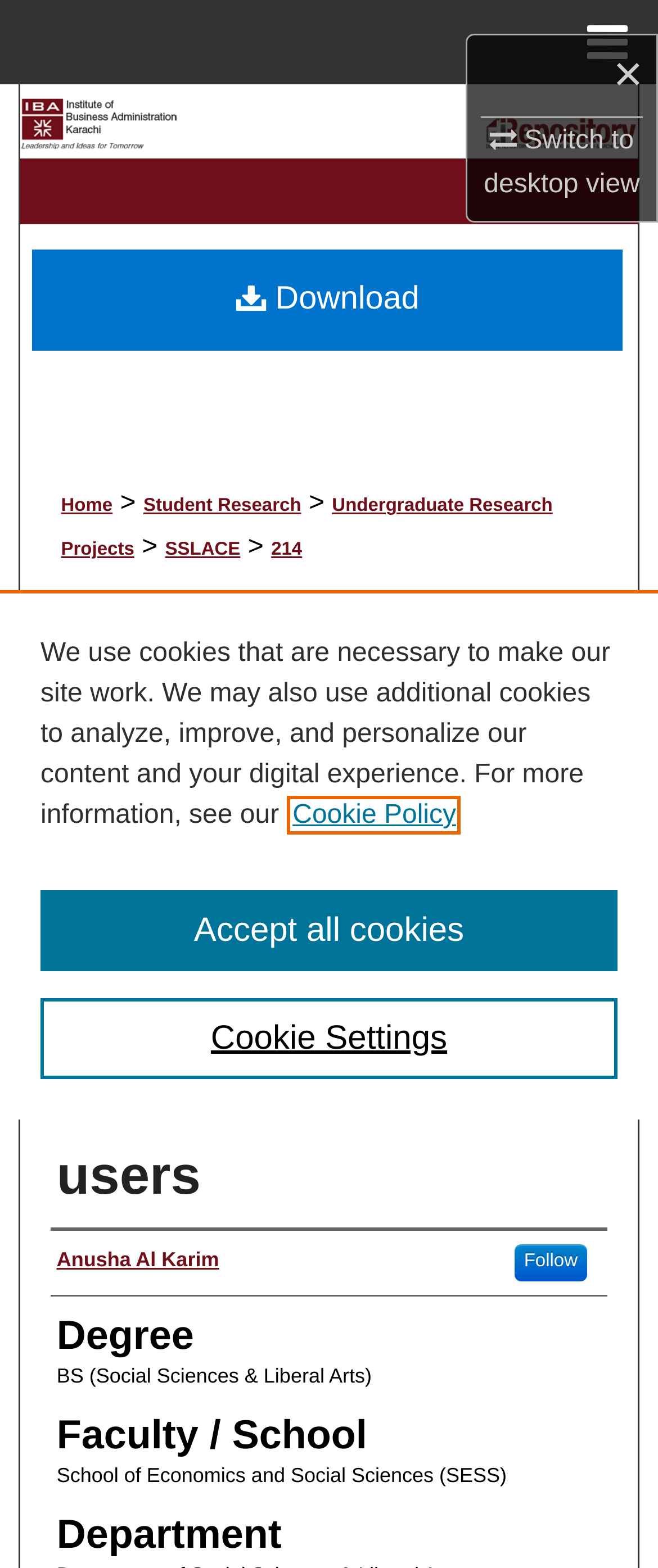What is the purpose of the 'Cookie Settings' button?
Please answer the question with a detailed response using the information from the screenshot.

The 'Cookie Settings' button is part of the cookie banner, which is a notification that appears at the bottom of the page. The button is likely used to manage the cookie settings, allowing users to customize their cookie preferences.